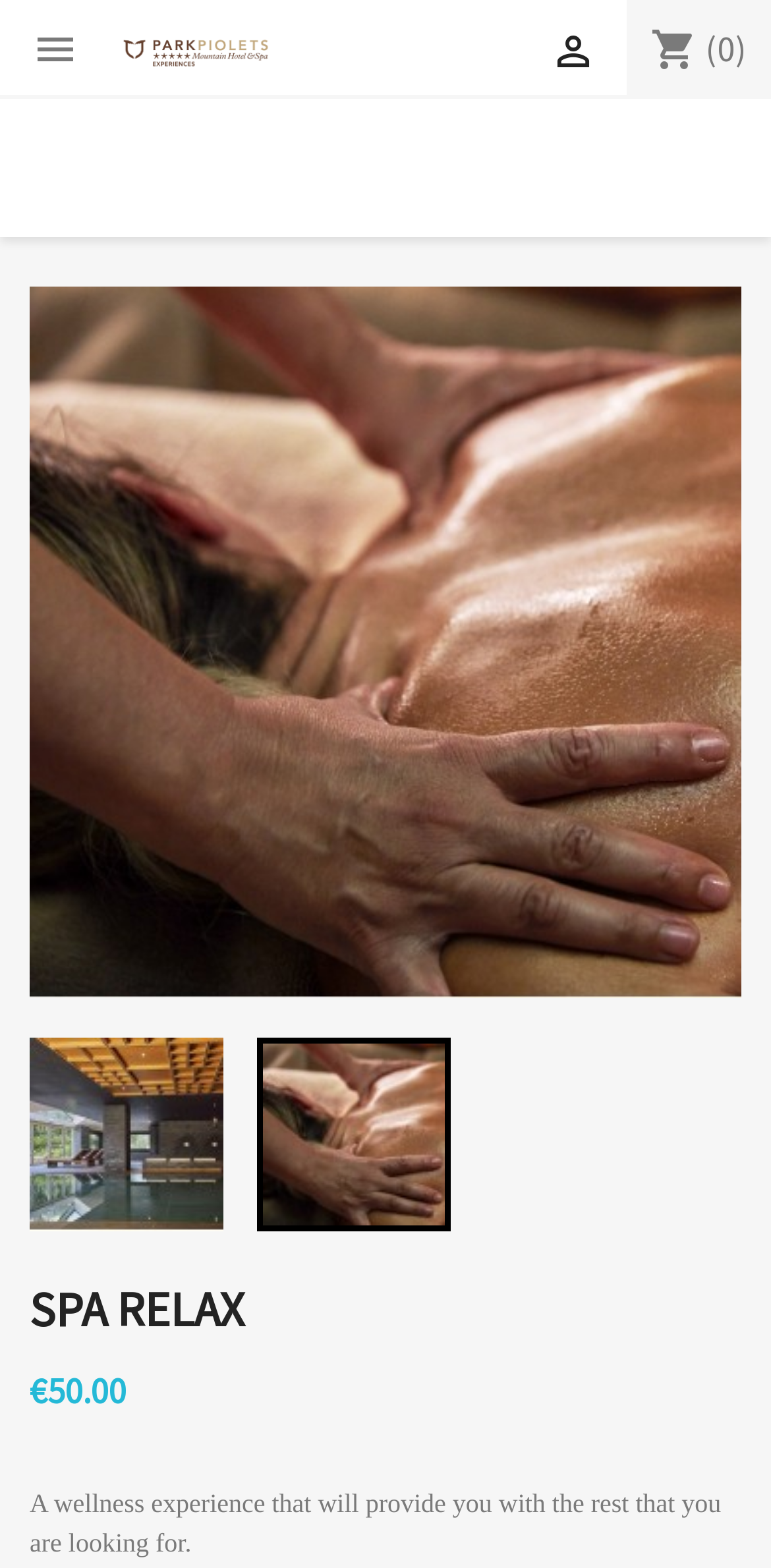Please identify the bounding box coordinates of the area I need to click to accomplish the following instruction: "Close the dialog".

[0.803, 0.339, 0.895, 0.384]